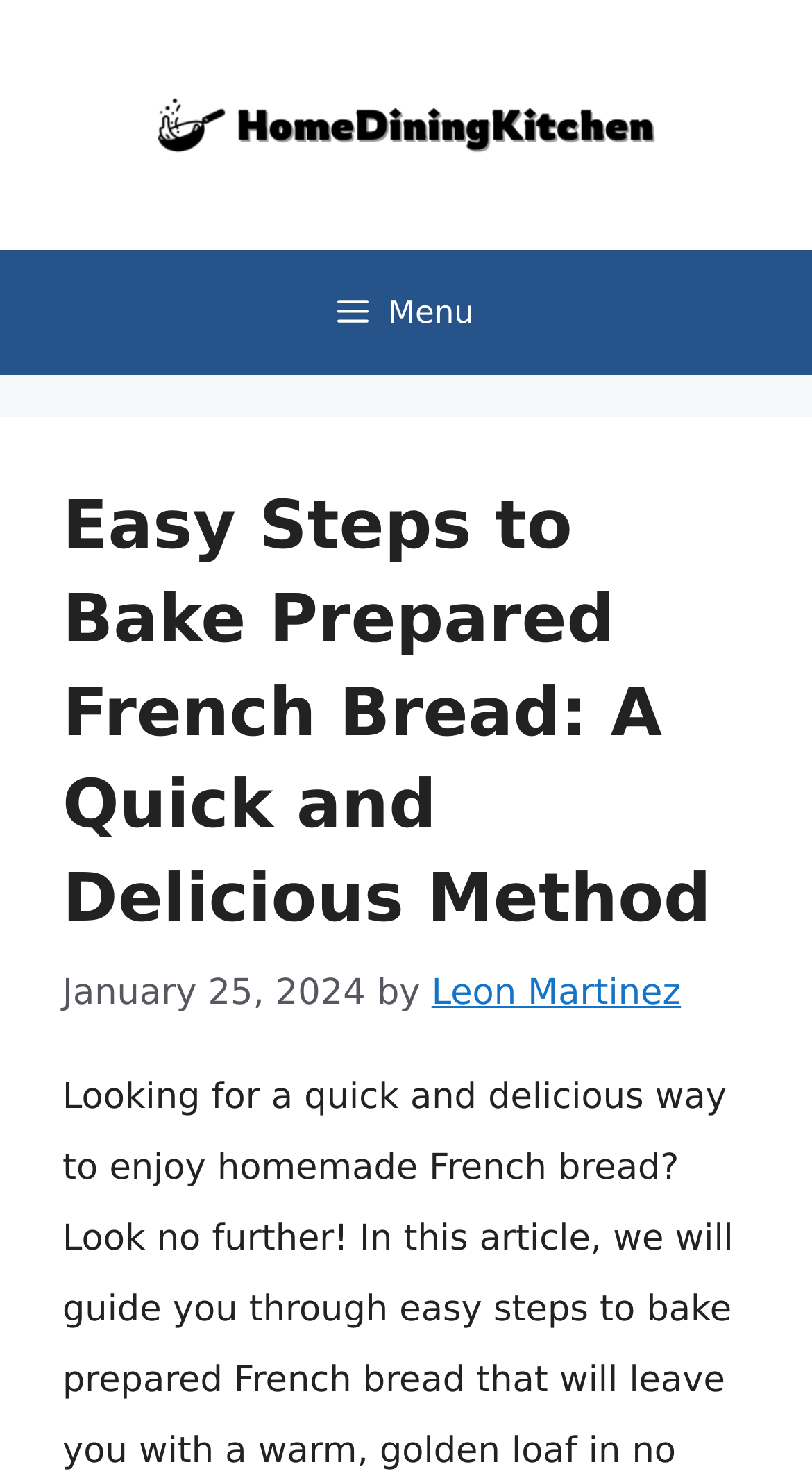Create an elaborate caption for the webpage.

This webpage is about baking prepared French bread, with a focus on easy and quick methods. At the top of the page, there is a banner that spans the entire width, containing a link to the website "HomeDiningKitchen" and an image with the same name. Below the banner, there is a navigation menu that also takes up the full width of the page.

The main content of the page is headed by a title, "Easy Steps to Bake Prepared French Bread: A Quick and Delicious Method", which is prominently displayed in the top half of the page. Below the title, there is a timestamp indicating that the article was published on January 25, 2024, followed by the author's name, "Leon Martinez".

There are no other UI elements or images mentioned in the accessibility tree, suggesting that the page is primarily focused on presenting text-based content. The layout is clean and organized, with clear headings and concise text, making it easy to read and follow the recipe.